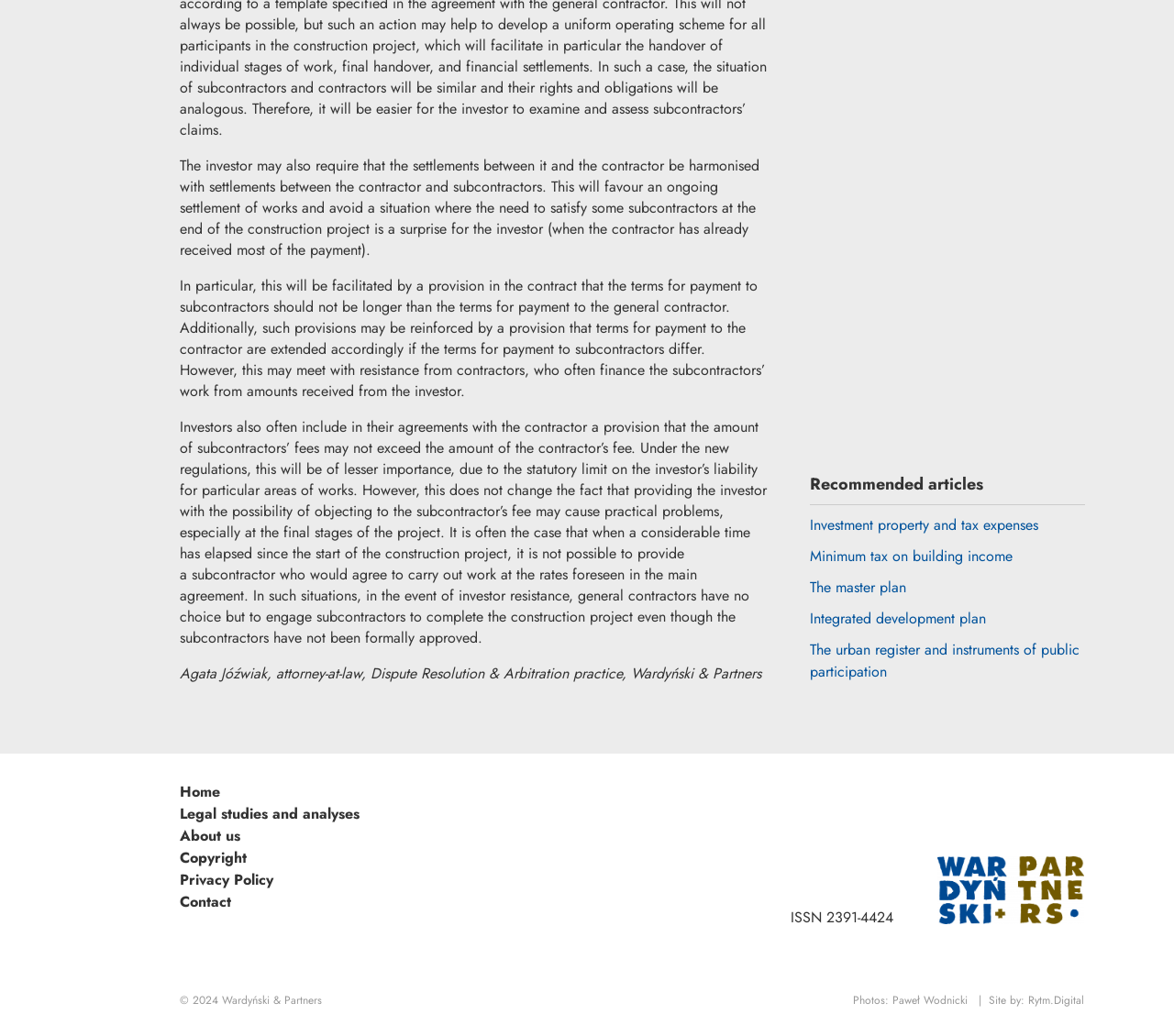Please find the bounding box for the UI element described by: "Copyright".

[0.153, 0.817, 0.21, 0.838]